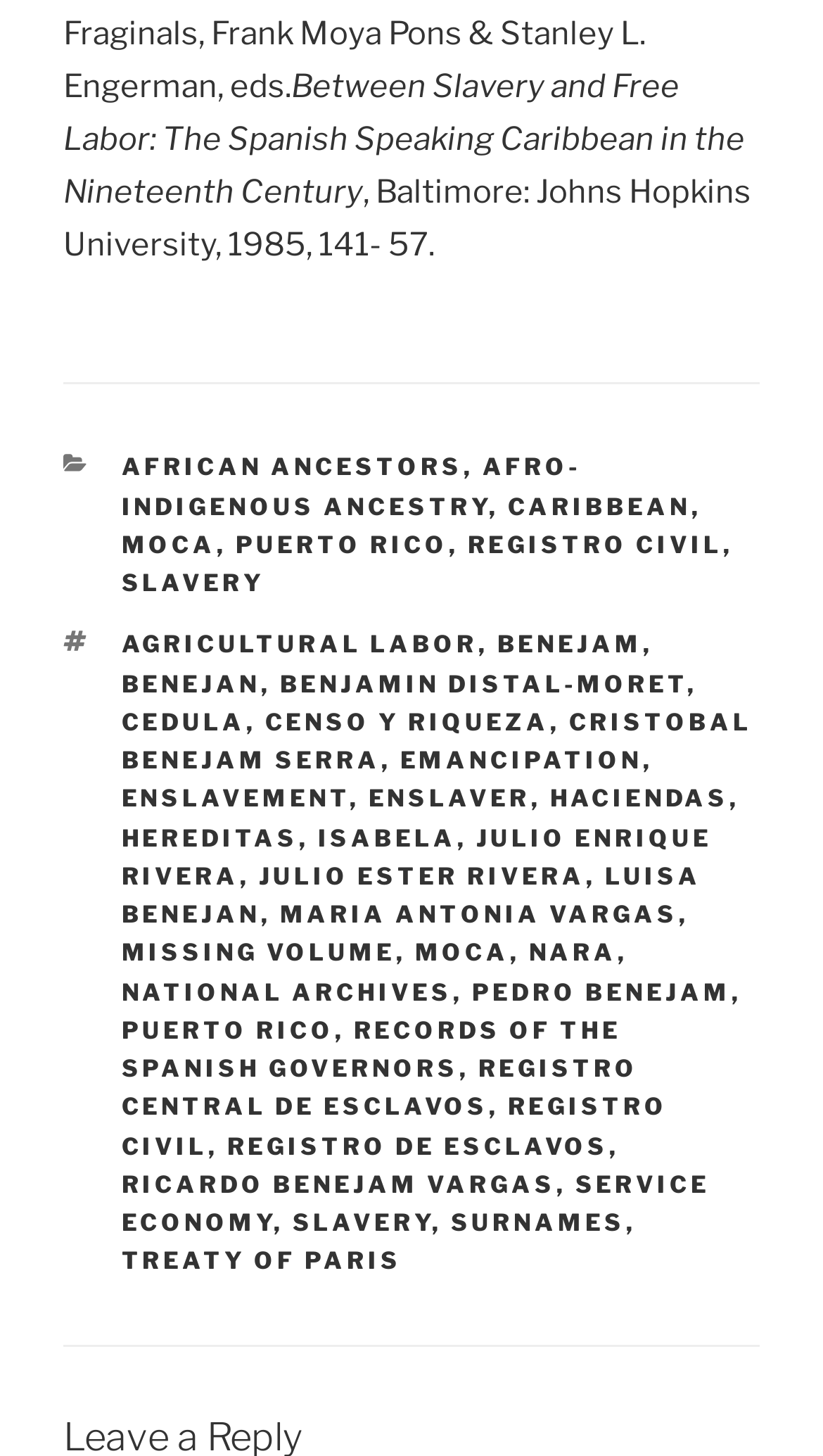Analyze the image and answer the question with as much detail as possible: 
What is the first category listed?

The first category listed is obtained by finding the first link element under the 'CATEGORIES' StaticText element, which is 'AFRICAN ANCESTORS'.